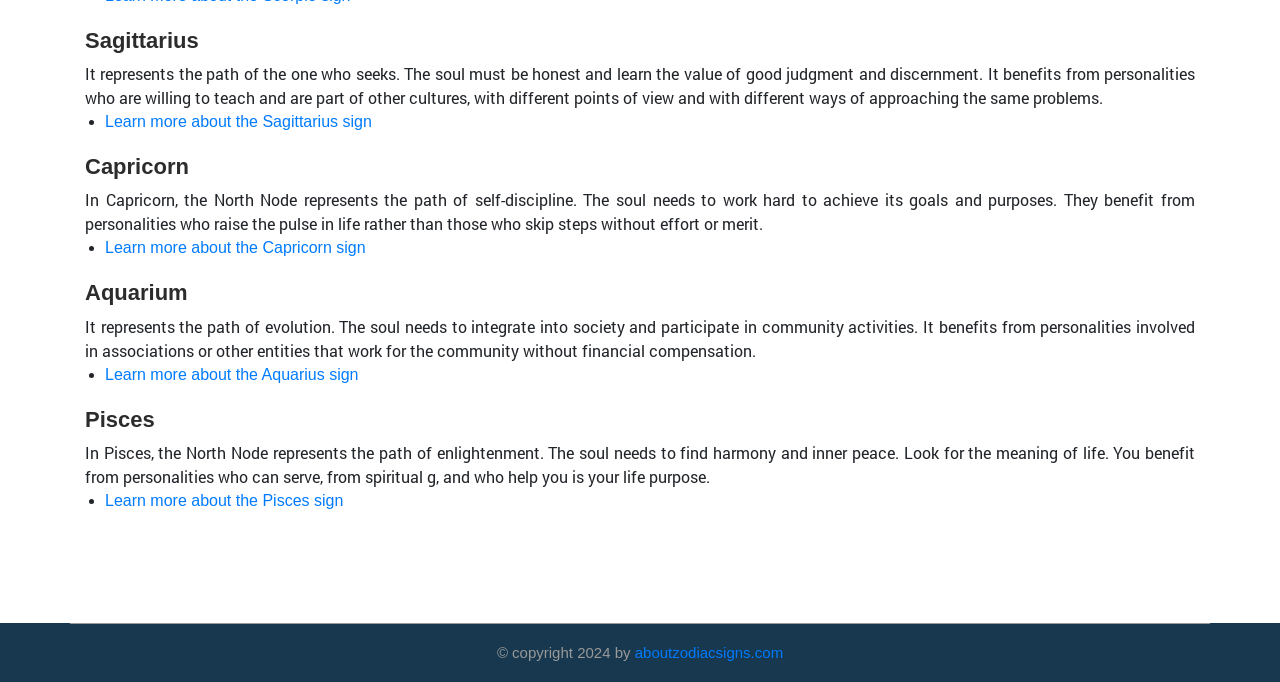What is the copyright year of this website?
Please give a detailed and elaborate answer to the question.

I found the copyright information at the bottom of the page, which includes the year 2024.